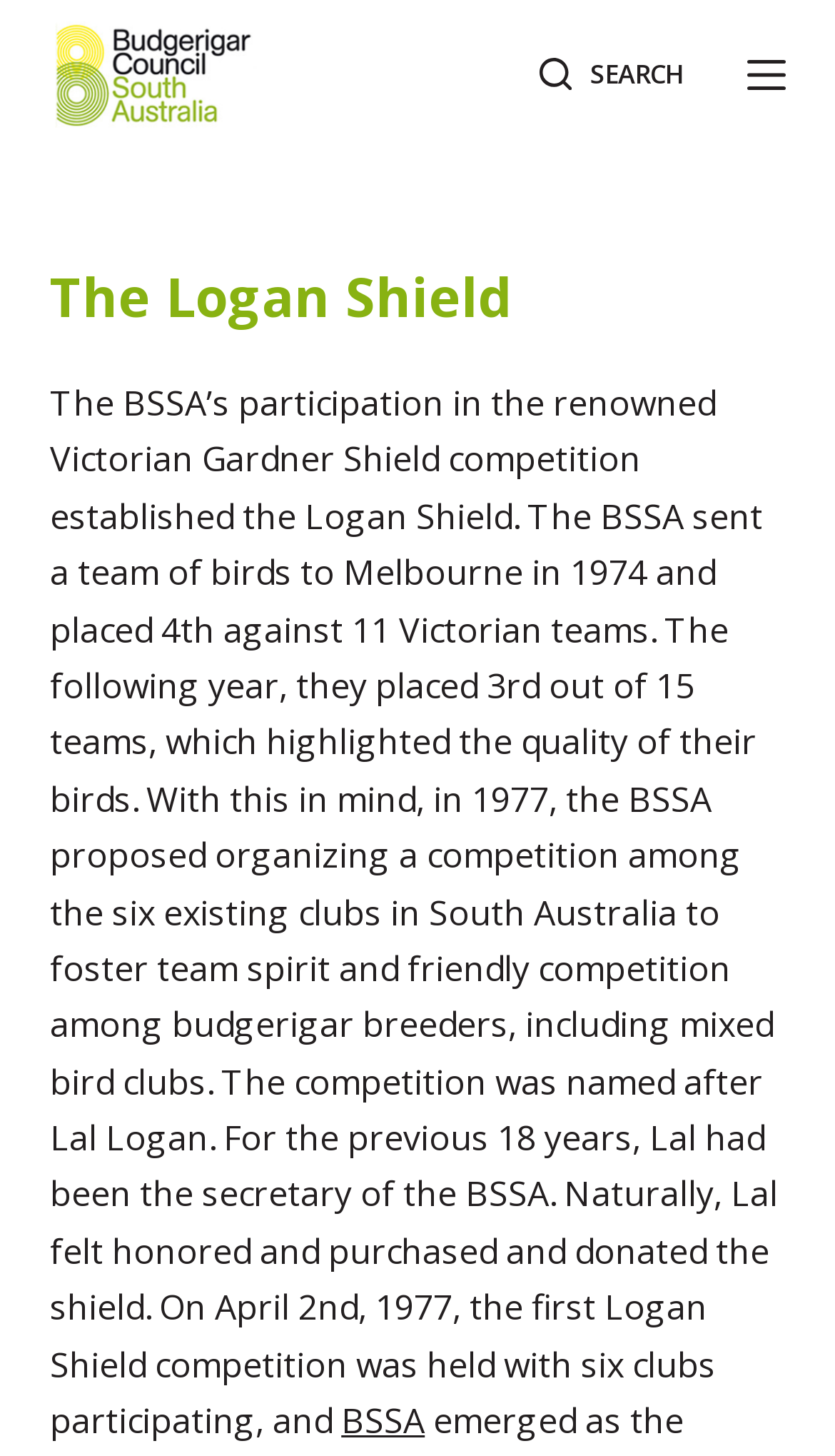What is the position of the search button?
Give a detailed explanation using the information visible in the image.

By analyzing the bounding box coordinates, I found that the search button has a y1 value of 0.037, which indicates it is located at the top of the webpage. Its x1 value is 0.647, which means it is positioned on the right side of the webpage.